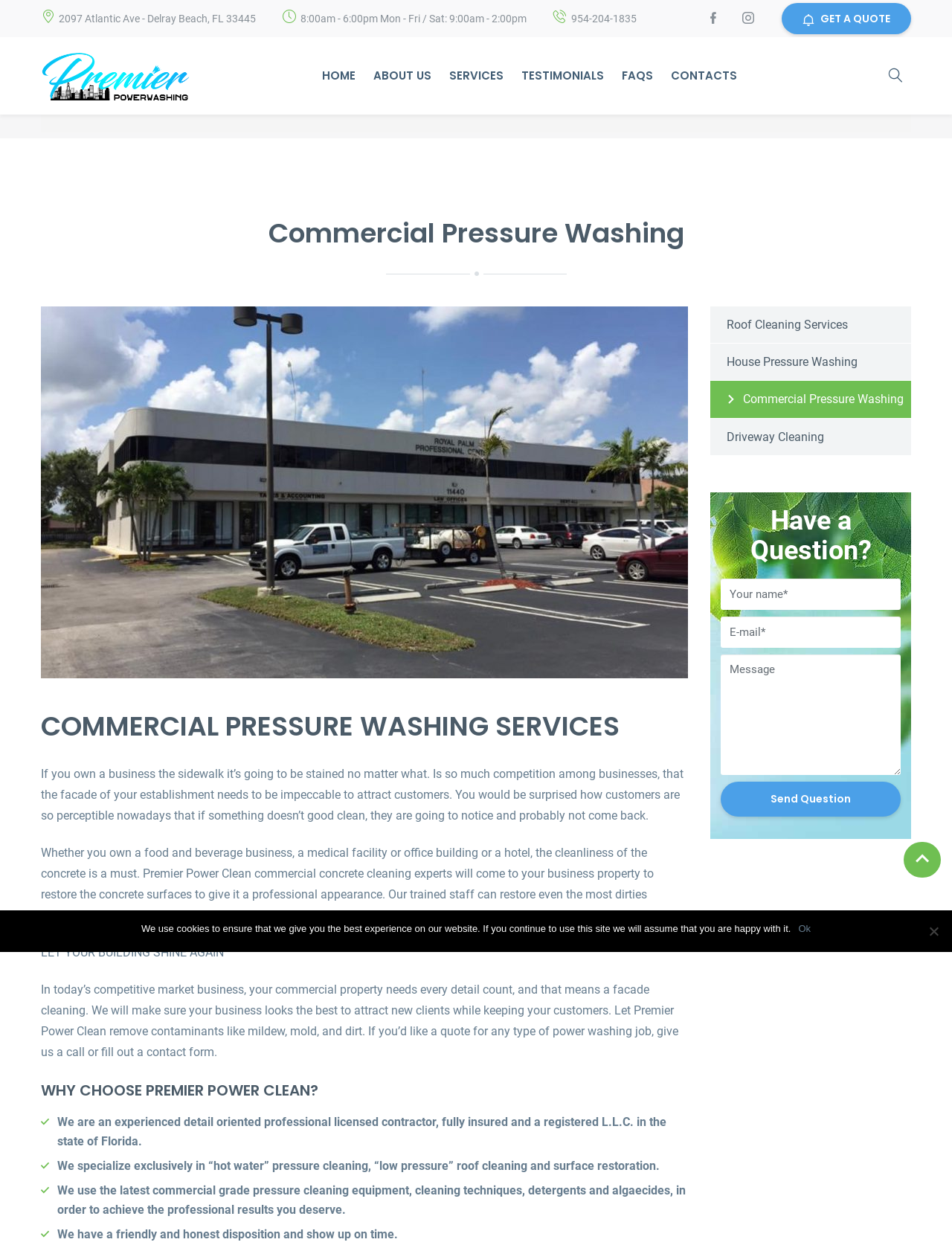Show the bounding box coordinates for the element that needs to be clicked to execute the following instruction: "Click the Send Question button". Provide the coordinates in the form of four float numbers between 0 and 1, i.e., [left, top, right, bottom].

[0.757, 0.626, 0.946, 0.654]